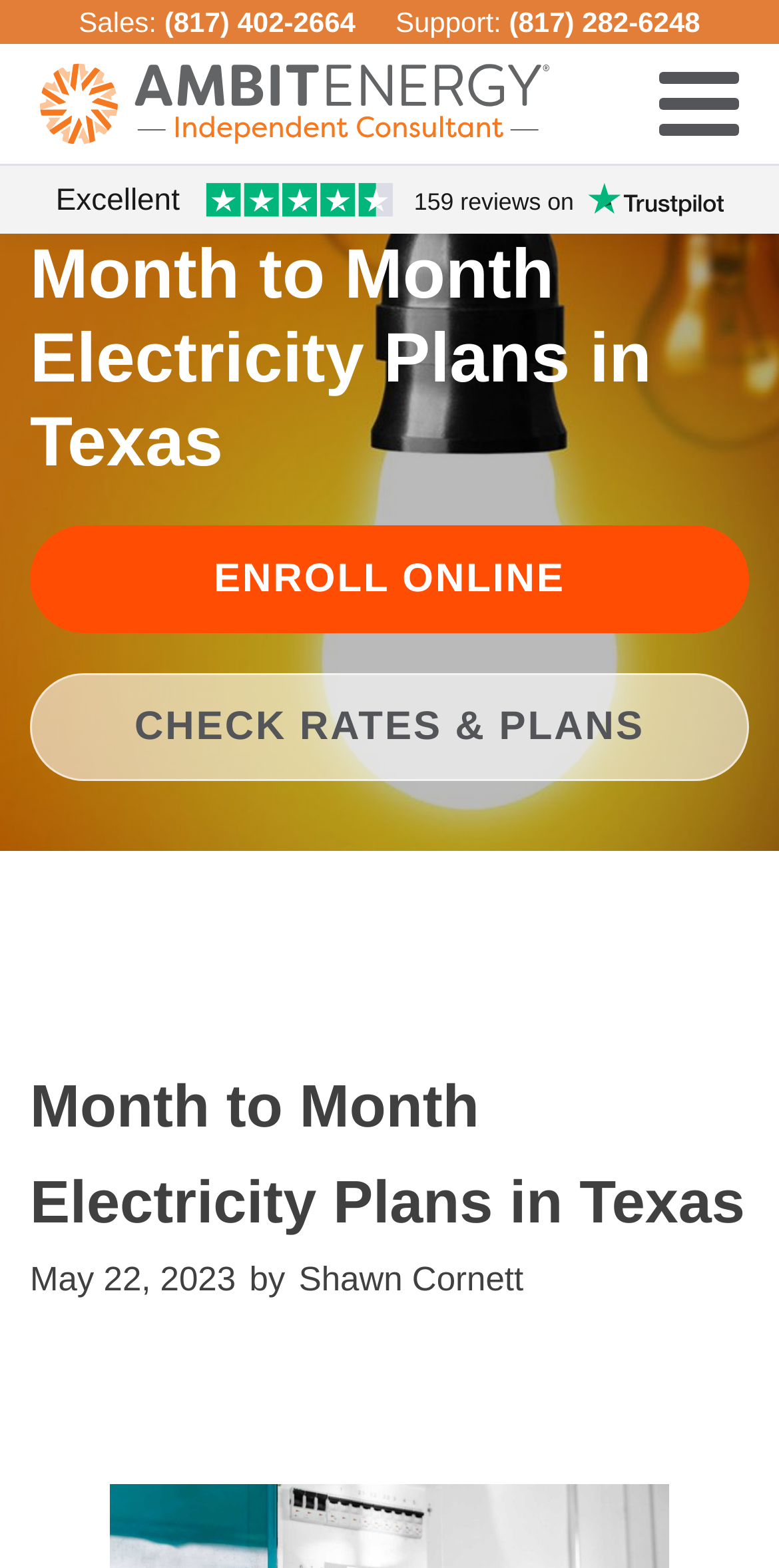Find the bounding box coordinates for the UI element that matches this description: "(817) 402-2664".

[0.211, 0.004, 0.456, 0.024]